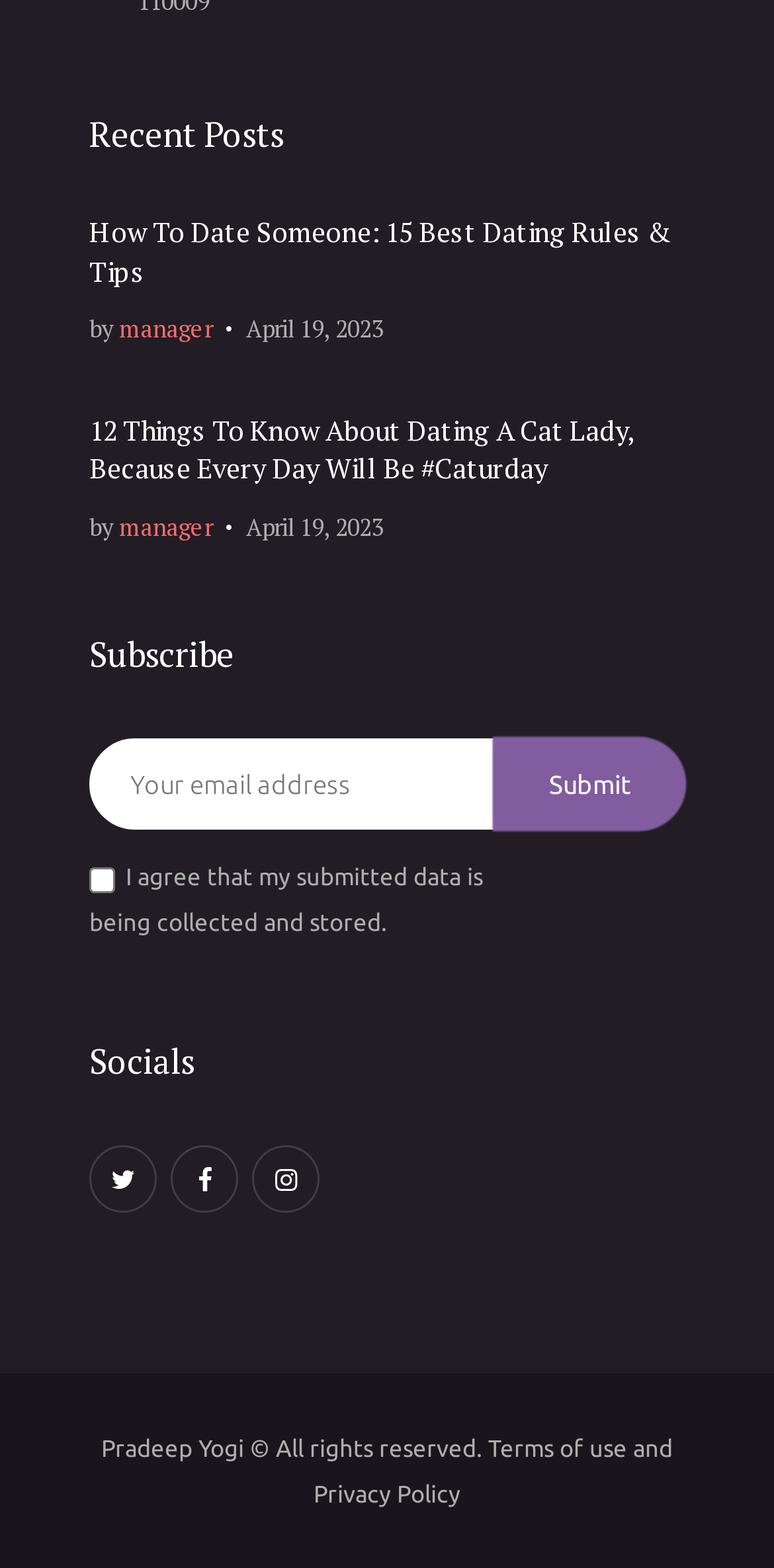Determine the bounding box of the UI element mentioned here: "Terms of use". The coordinates must be in the format [left, top, right, bottom] with values ranging from 0 to 1.

[0.631, 0.915, 0.81, 0.931]